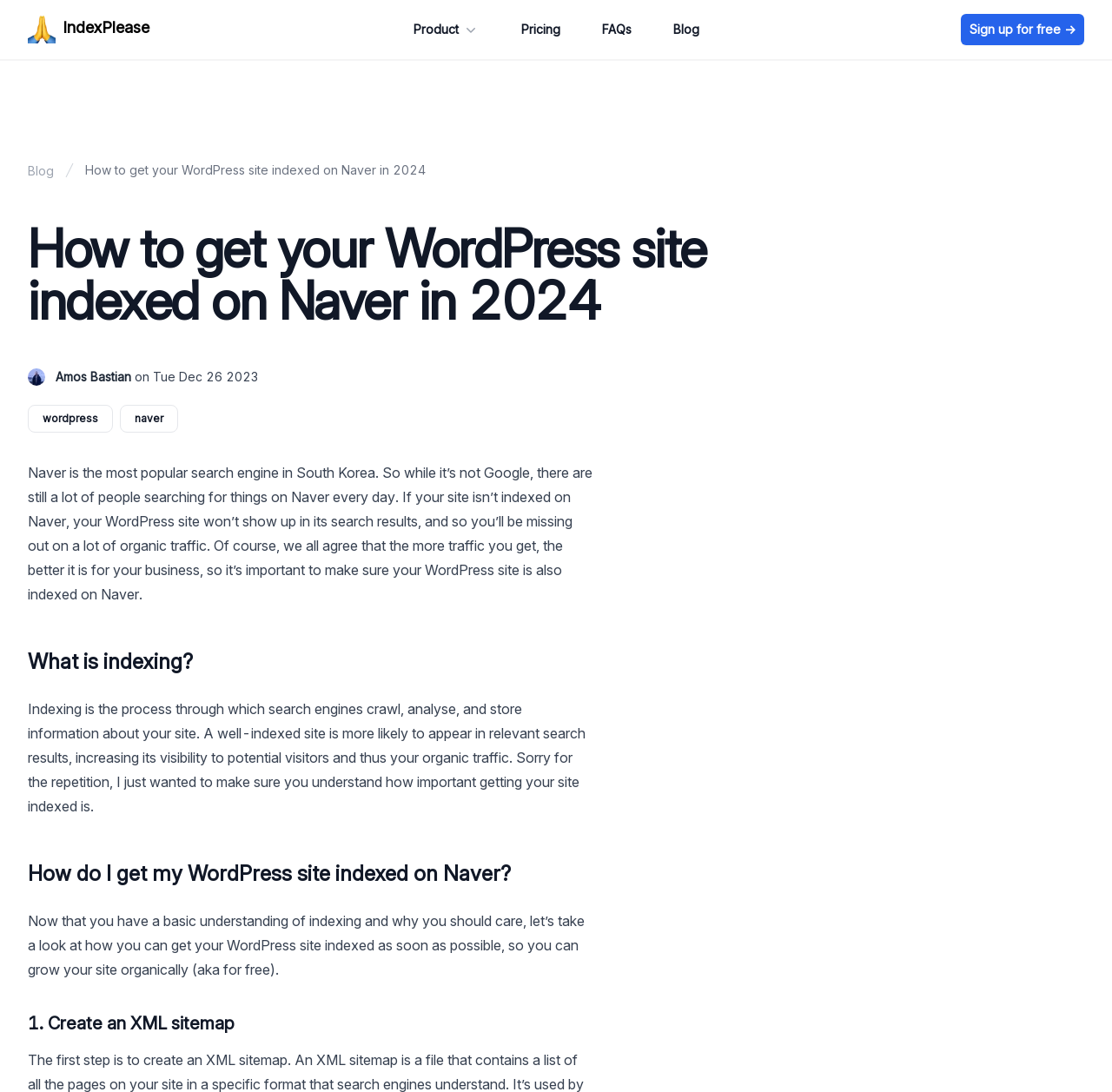What is the purpose of indexing?
Carefully examine the image and provide a detailed answer to the question.

According to the webpage, indexing is the process through which search engines crawl, analyse, and store information about a site, and a well-indexed site is more likely to appear in relevant search results, increasing its visibility to potential visitors and thus organic traffic.